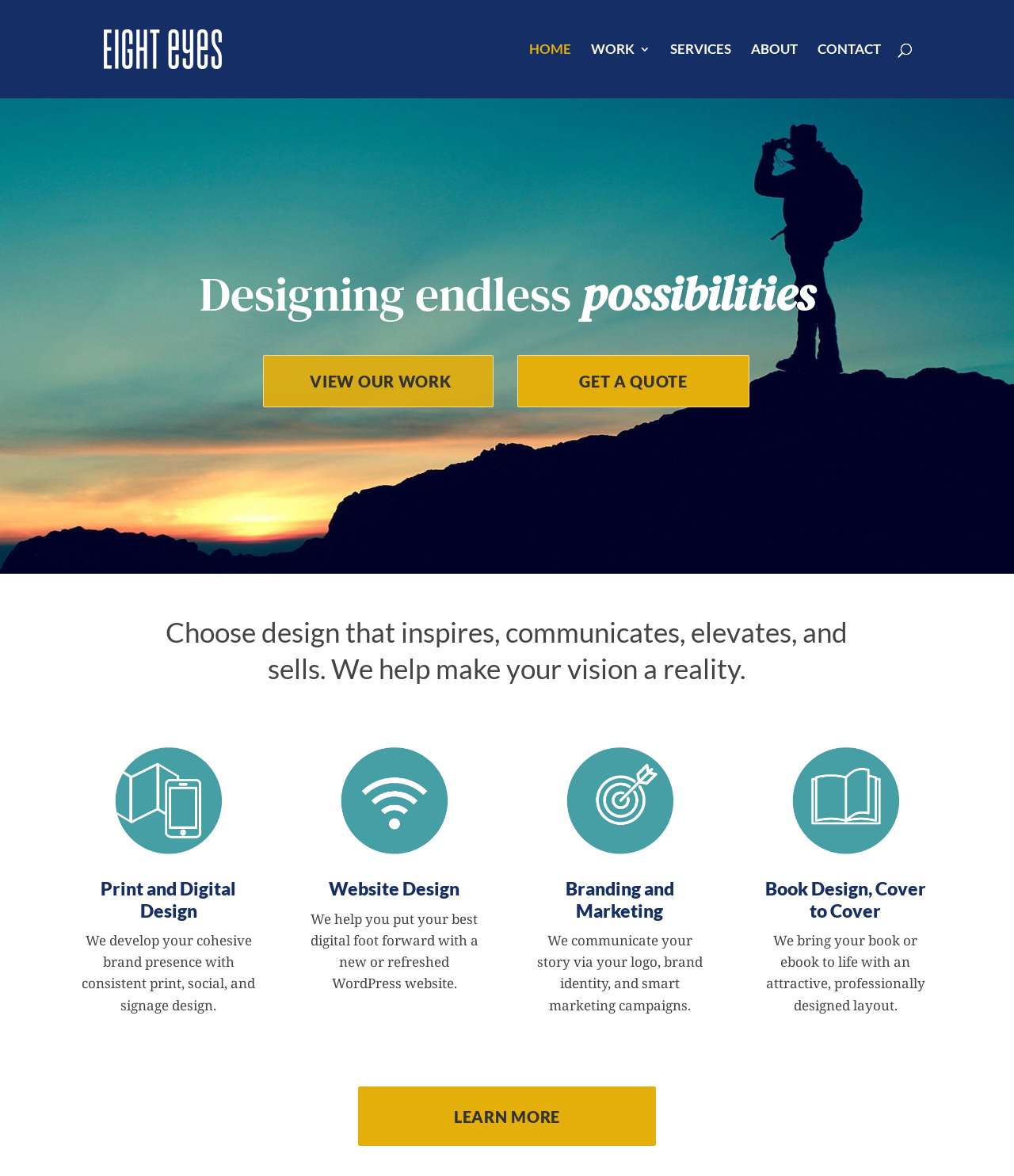What is the call-to-action?
Utilize the image to construct a detailed and well-explained answer.

The call-to-action buttons on the webpage are 'VIEW OUR WORK', 'GET A QUOTE', and 'LEARN MORE', which are links that encourage the user to take a specific action.